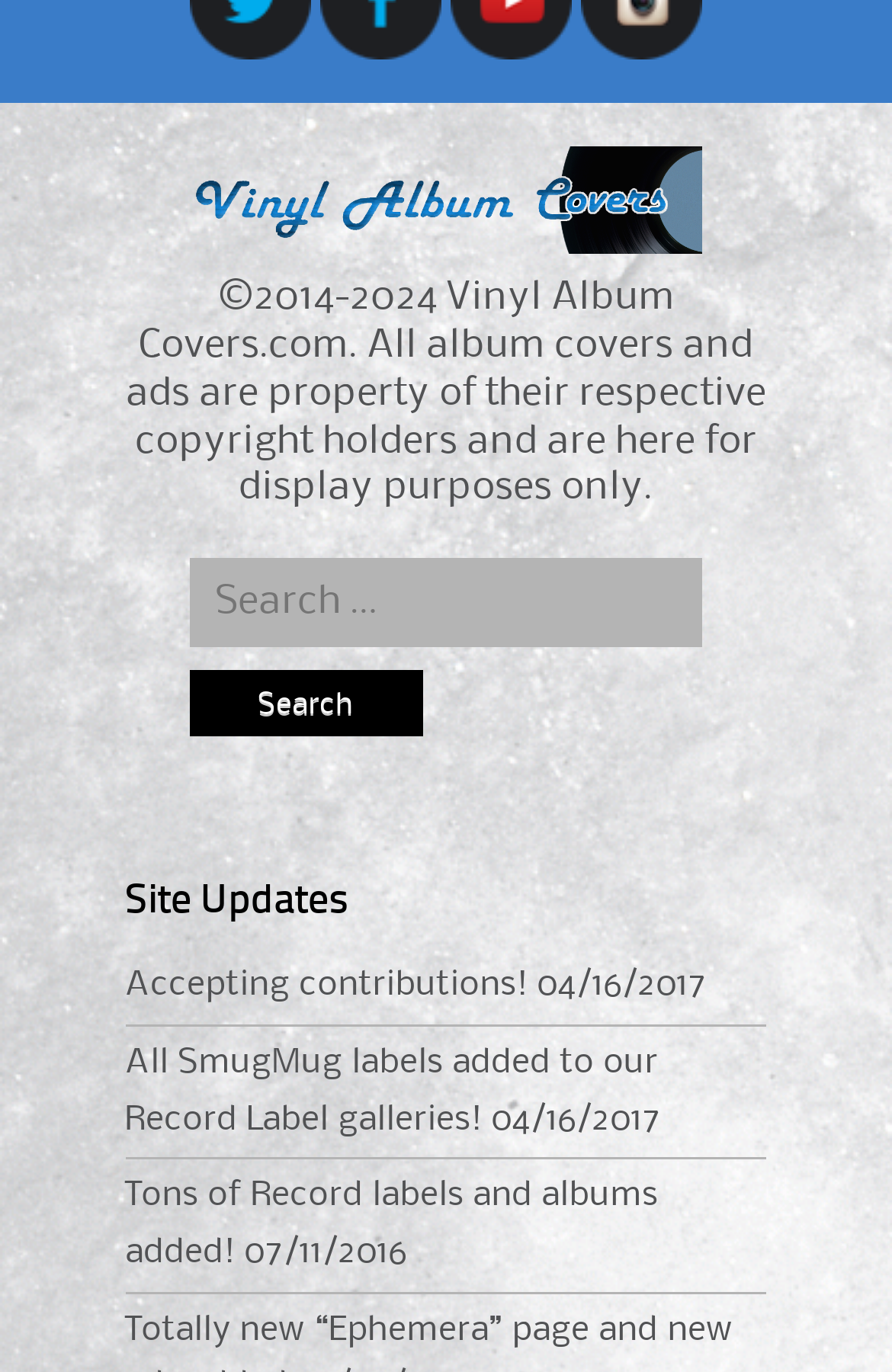What is the copyright period of the website?
Use the screenshot to answer the question with a single word or phrase.

2014-2024